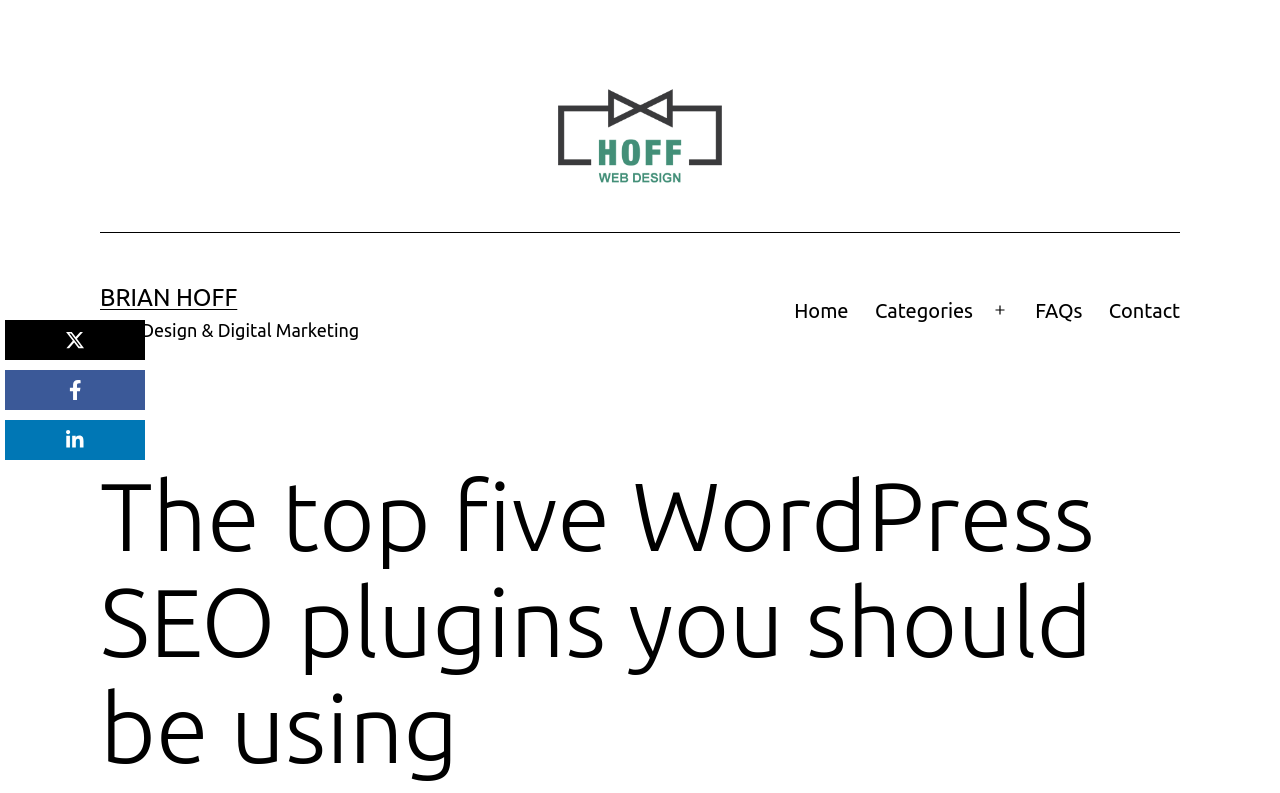Can you locate the main headline on this webpage and provide its text content?

The top five WordPress SEO plugins you should be using